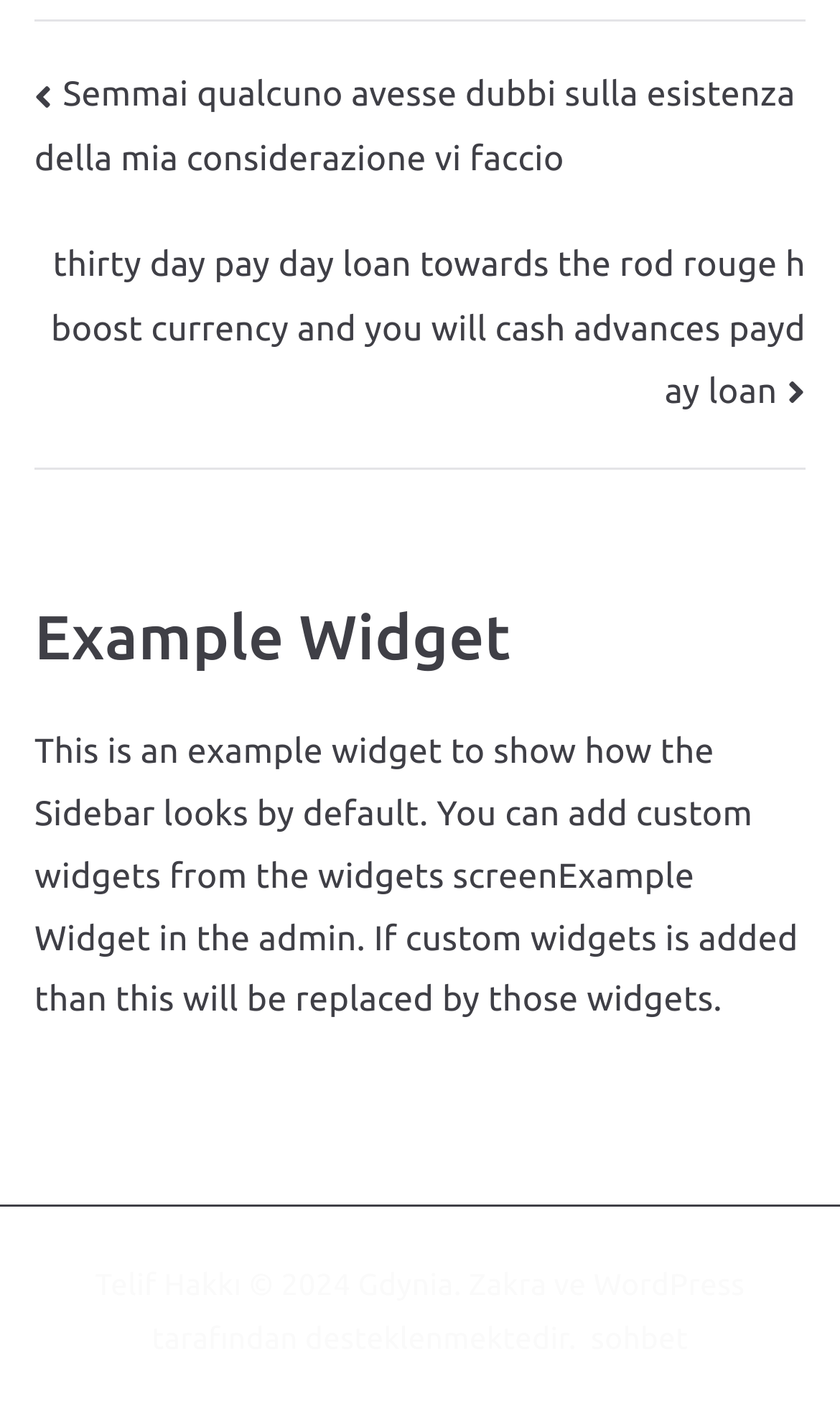Consider the image and give a detailed and elaborate answer to the question: 
What is the name of the navigation section?

The navigation section is located at the top of the webpage, and its name is 'Wpisy', which is indicated by the heading 'Nawigacja wpisu'.